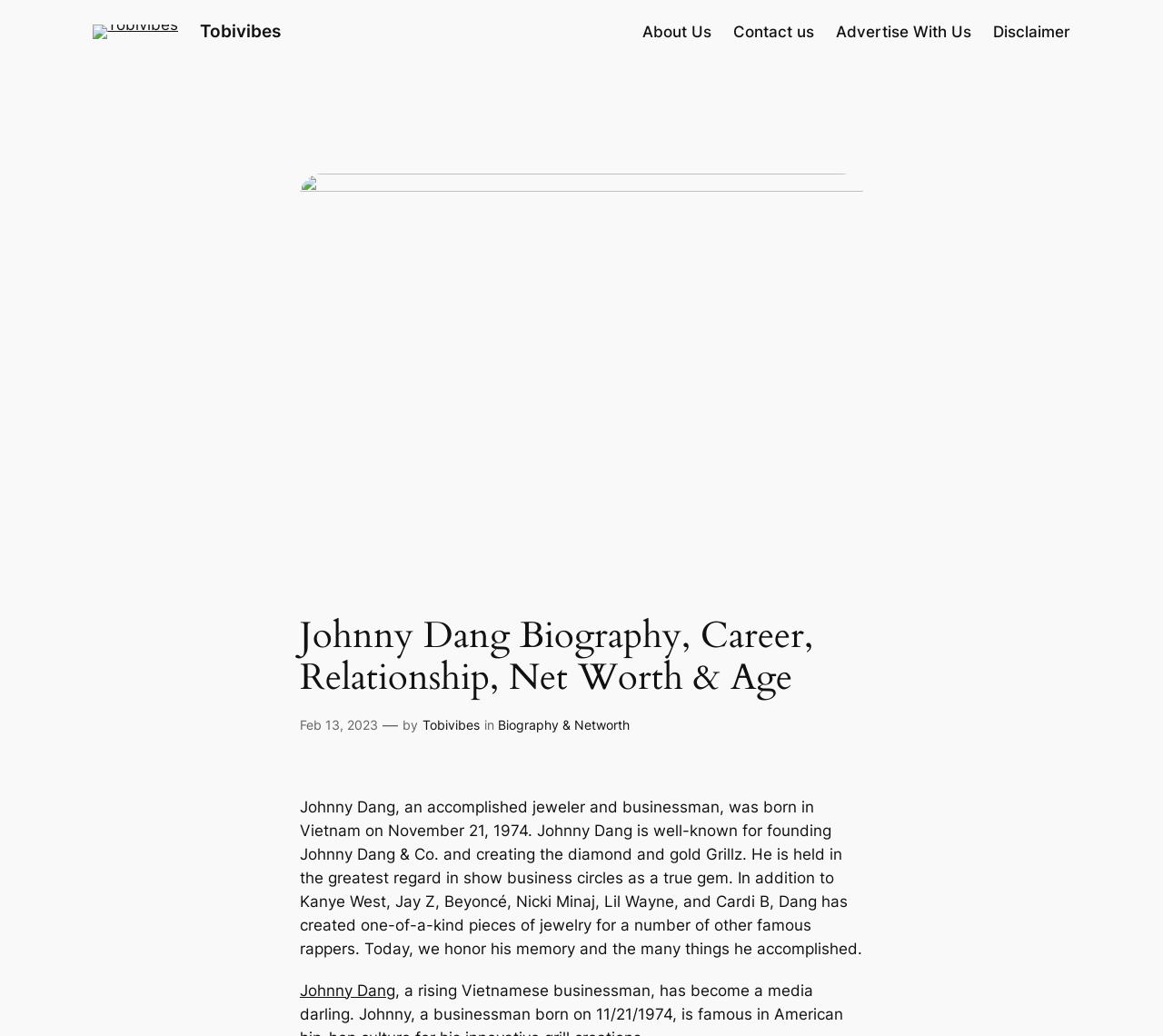Please examine the image and answer the question with a detailed explanation:
What is the name of Johnny Dang's company?

According to the biography, Johnny Dang is the founder of Johnny Dang & Co.